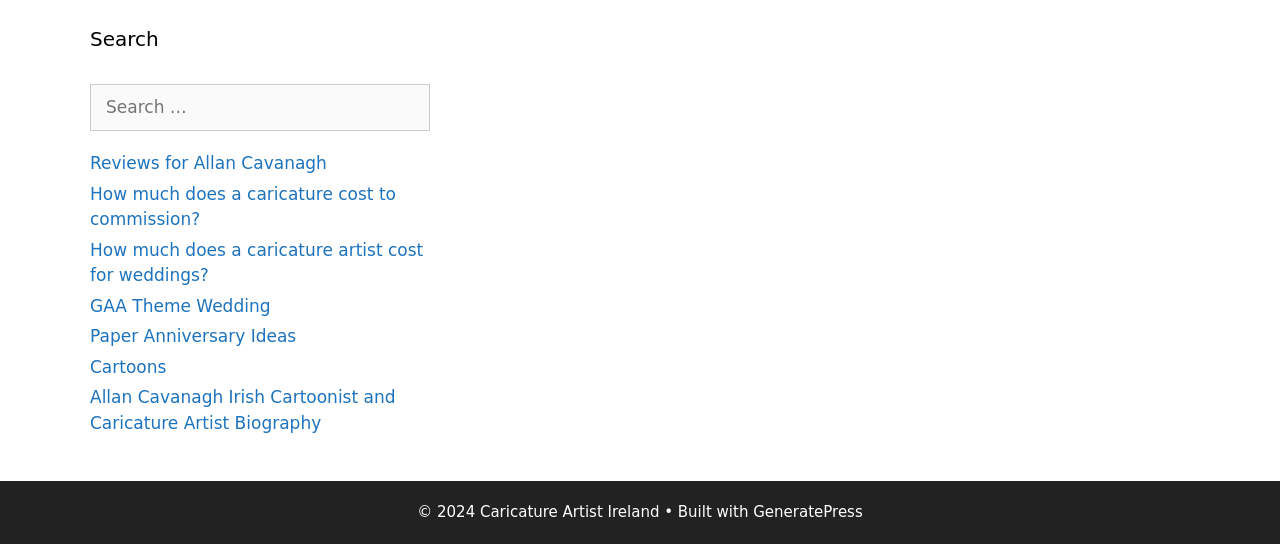Determine the bounding box of the UI element mentioned here: "GAA Theme Wedding". The coordinates must be in the format [left, top, right, bottom] with values ranging from 0 to 1.

[0.07, 0.544, 0.211, 0.581]